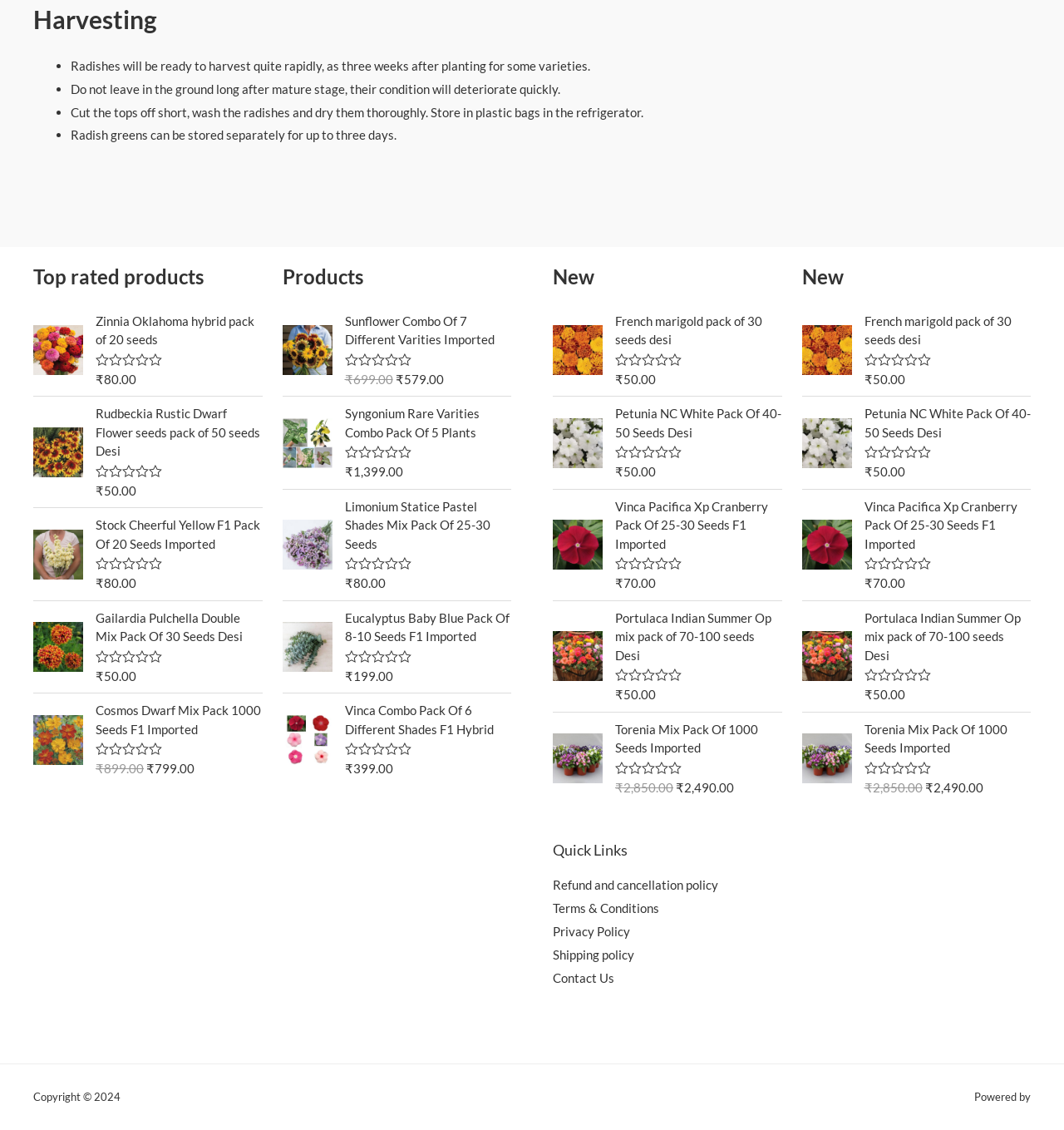Show the bounding box coordinates of the element that should be clicked to complete the task: "Click on the 'Vinca Pacifica Xp Cranberry Pack Of 25-30 Seeds F1 Imported' link".

[0.578, 0.44, 0.735, 0.49]